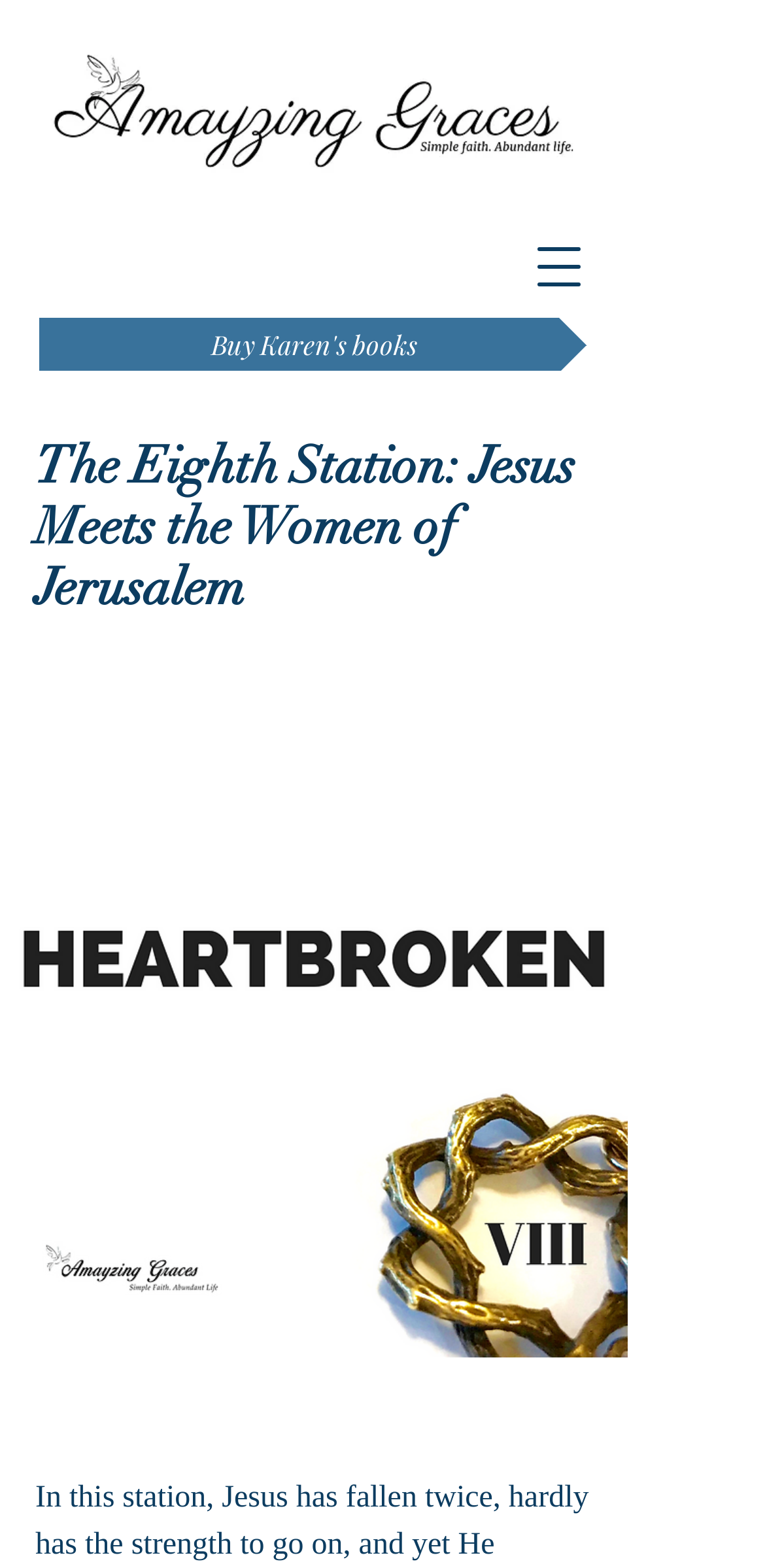Please give a succinct answer to the question in one word or phrase:
Is there a link to buy books on the webpage?

Yes